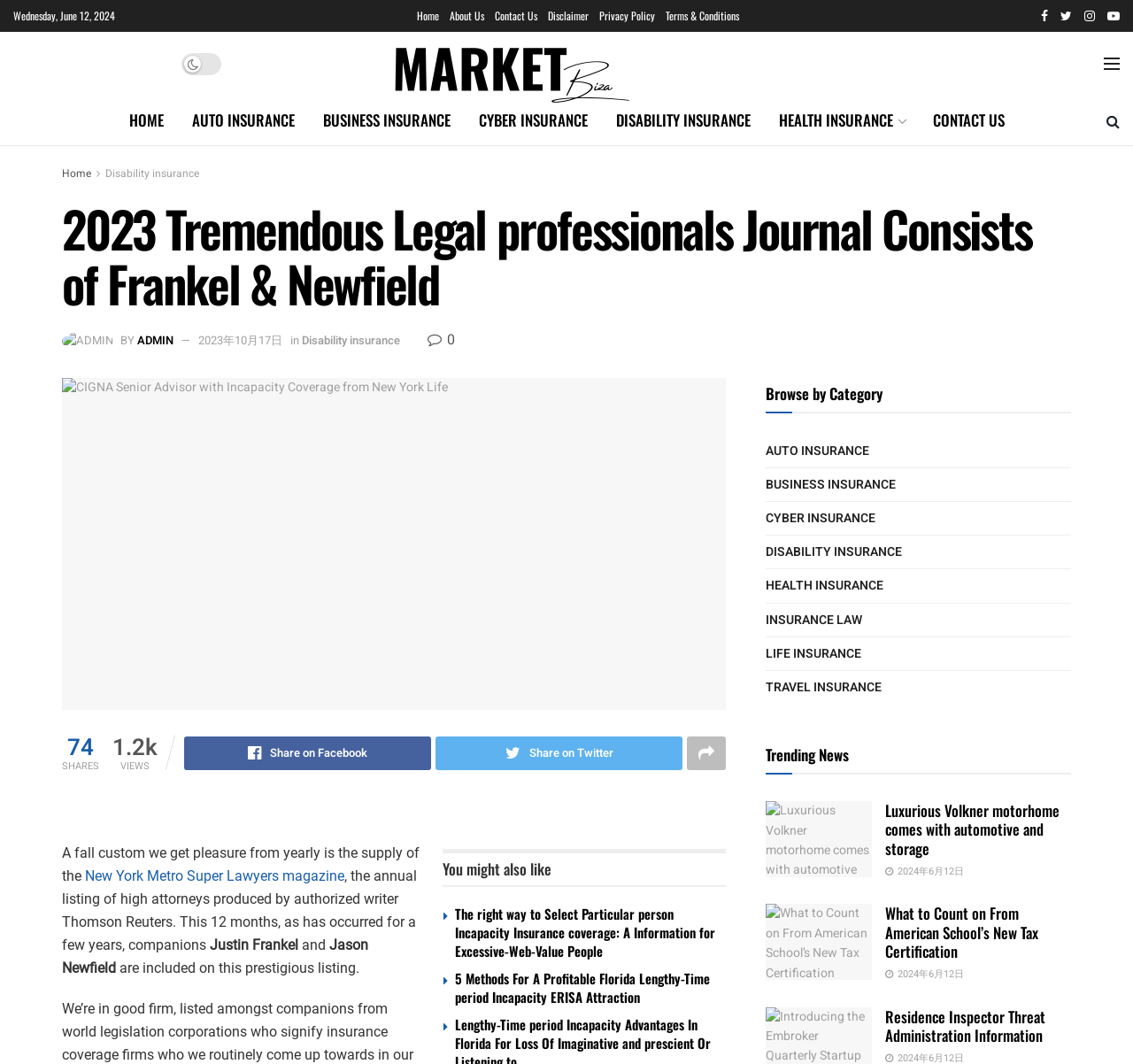Identify the bounding box for the element characterized by the following description: "Share on Facebook".

[0.162, 0.692, 0.38, 0.724]